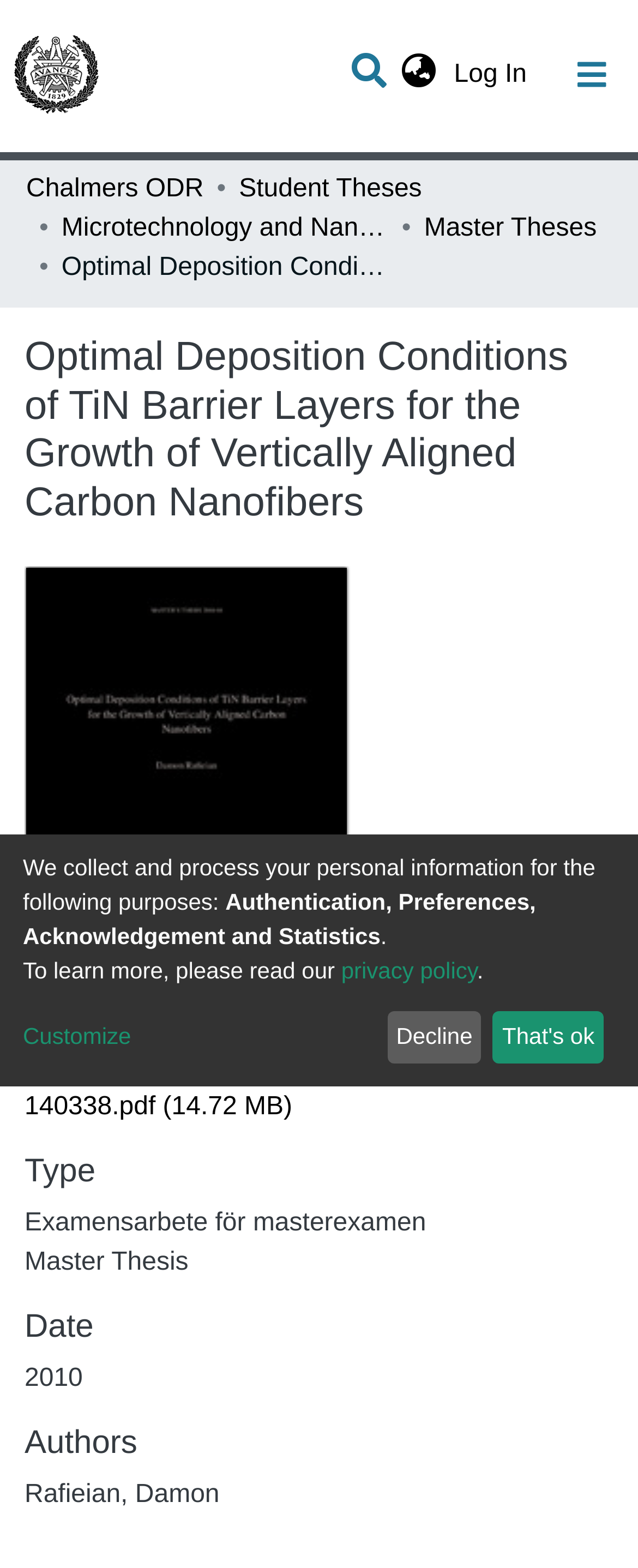Please provide a comprehensive answer to the question below using the information from the image: What is the year of the thesis?

I found the answer by looking at the section with the heading 'Date', where I saw a static text with the content '2010'.